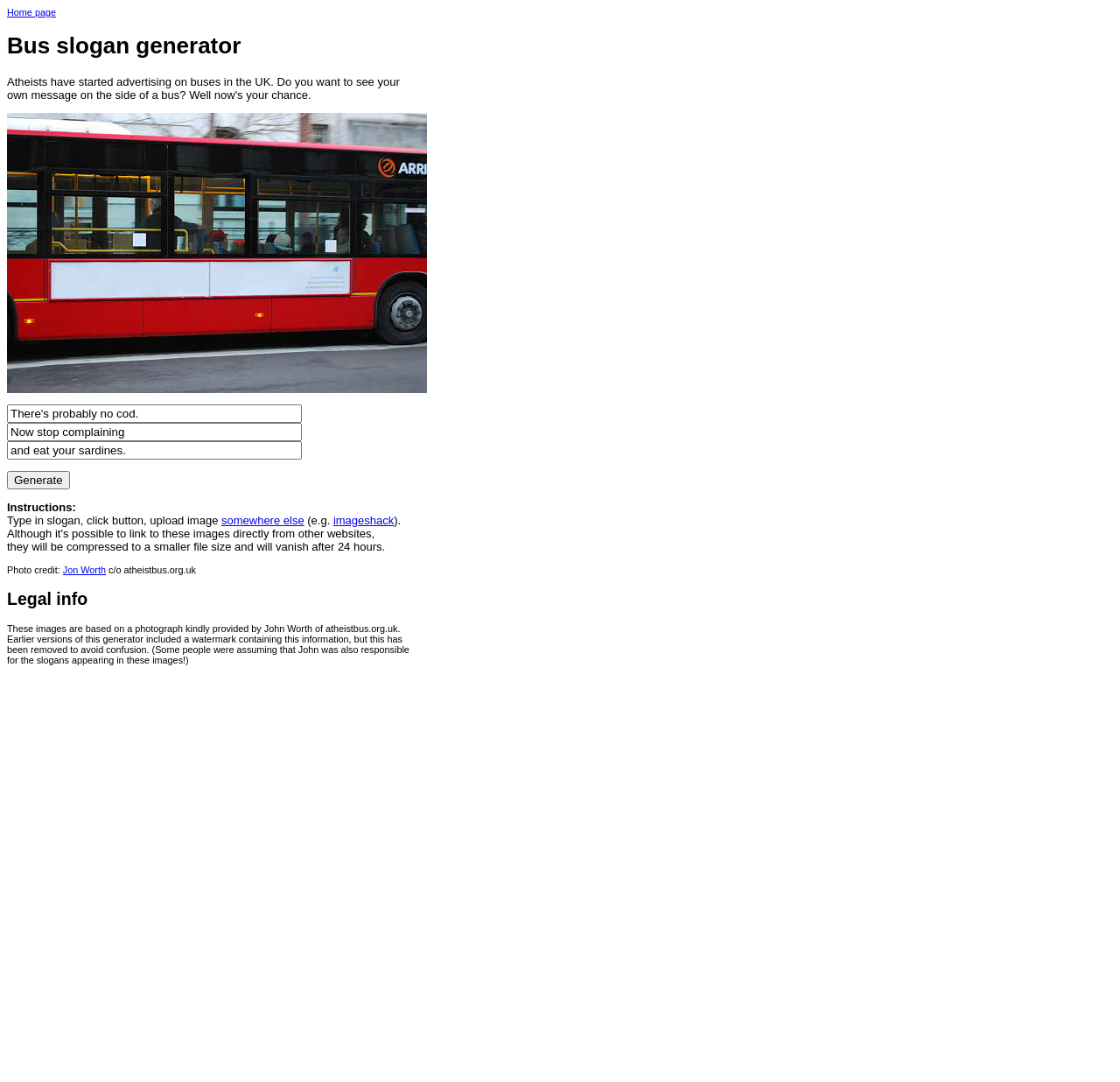Please provide the bounding box coordinates for the element that needs to be clicked to perform the instruction: "Visit the 'Home page'". The coordinates must consist of four float numbers between 0 and 1, formatted as [left, top, right, bottom].

[0.006, 0.006, 0.05, 0.016]